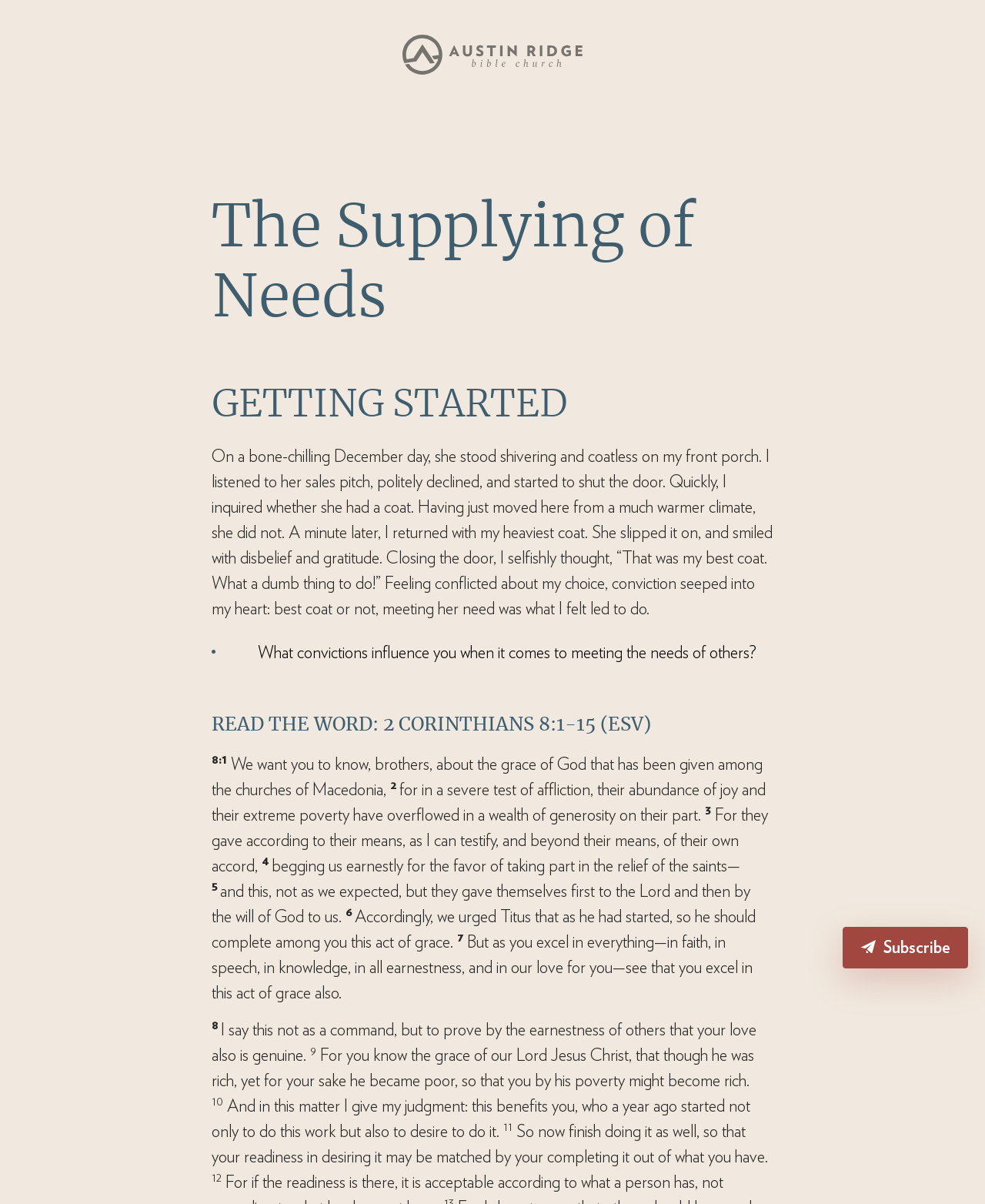Ascertain the bounding box coordinates for the UI element detailed here: "alt="Time with God"". The coordinates should be provided as [left, top, right, bottom] with each value being a float between 0 and 1.

[0.409, 0.051, 0.591, 0.065]